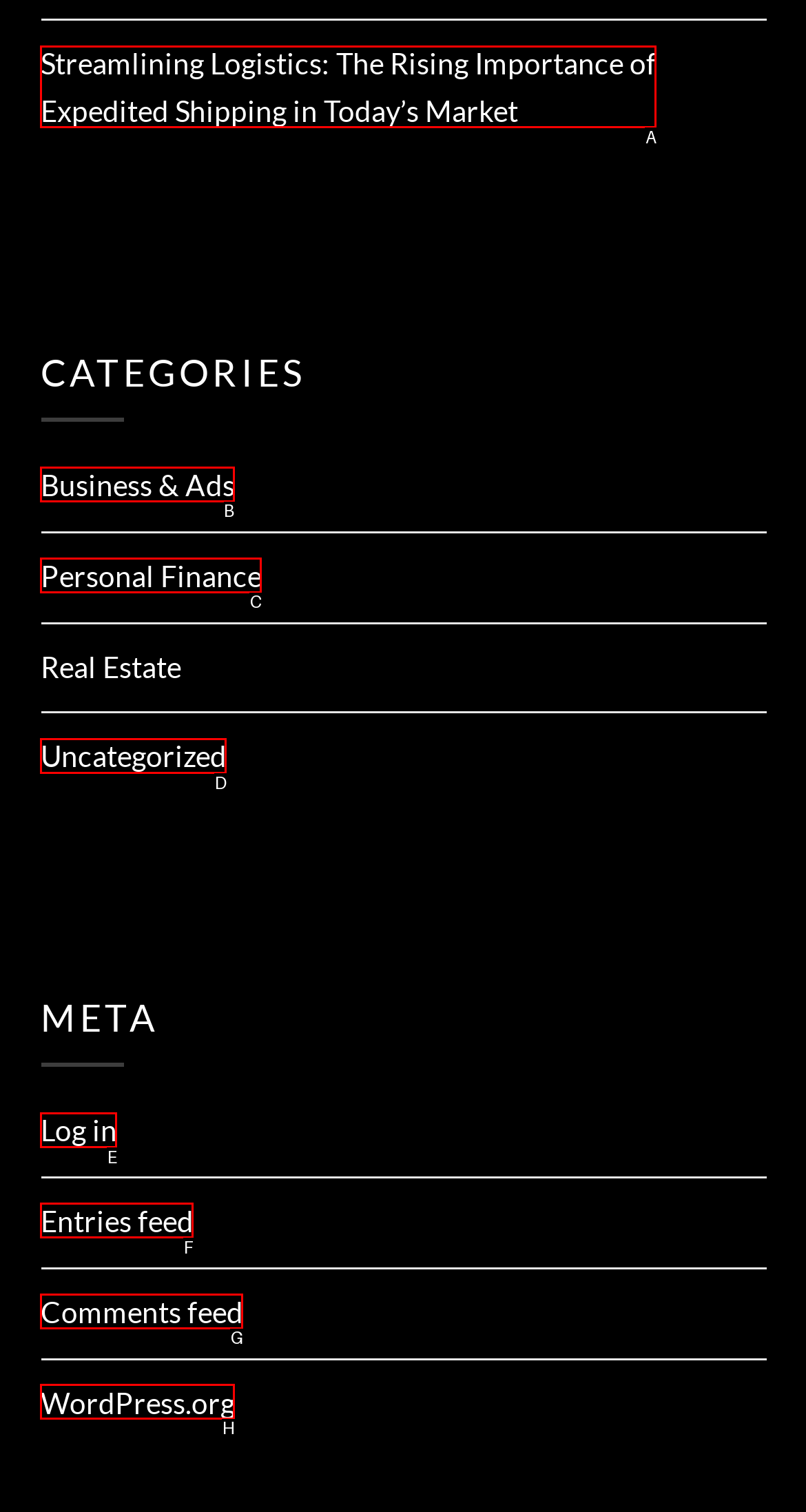Determine the right option to click to perform this task: View the EVENTS page
Answer with the correct letter from the given choices directly.

None